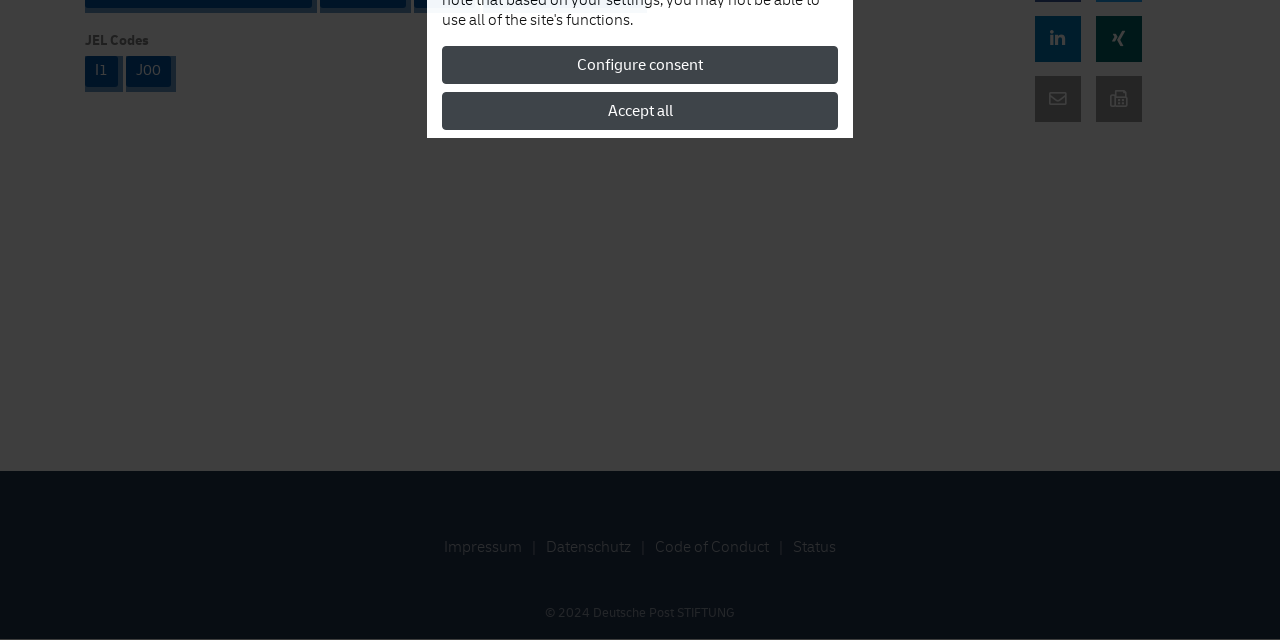Provide the bounding box coordinates for the UI element that is described by this text: "Configure consent". The coordinates should be in the form of four float numbers between 0 and 1: [left, top, right, bottom].

[0.345, 0.072, 0.655, 0.131]